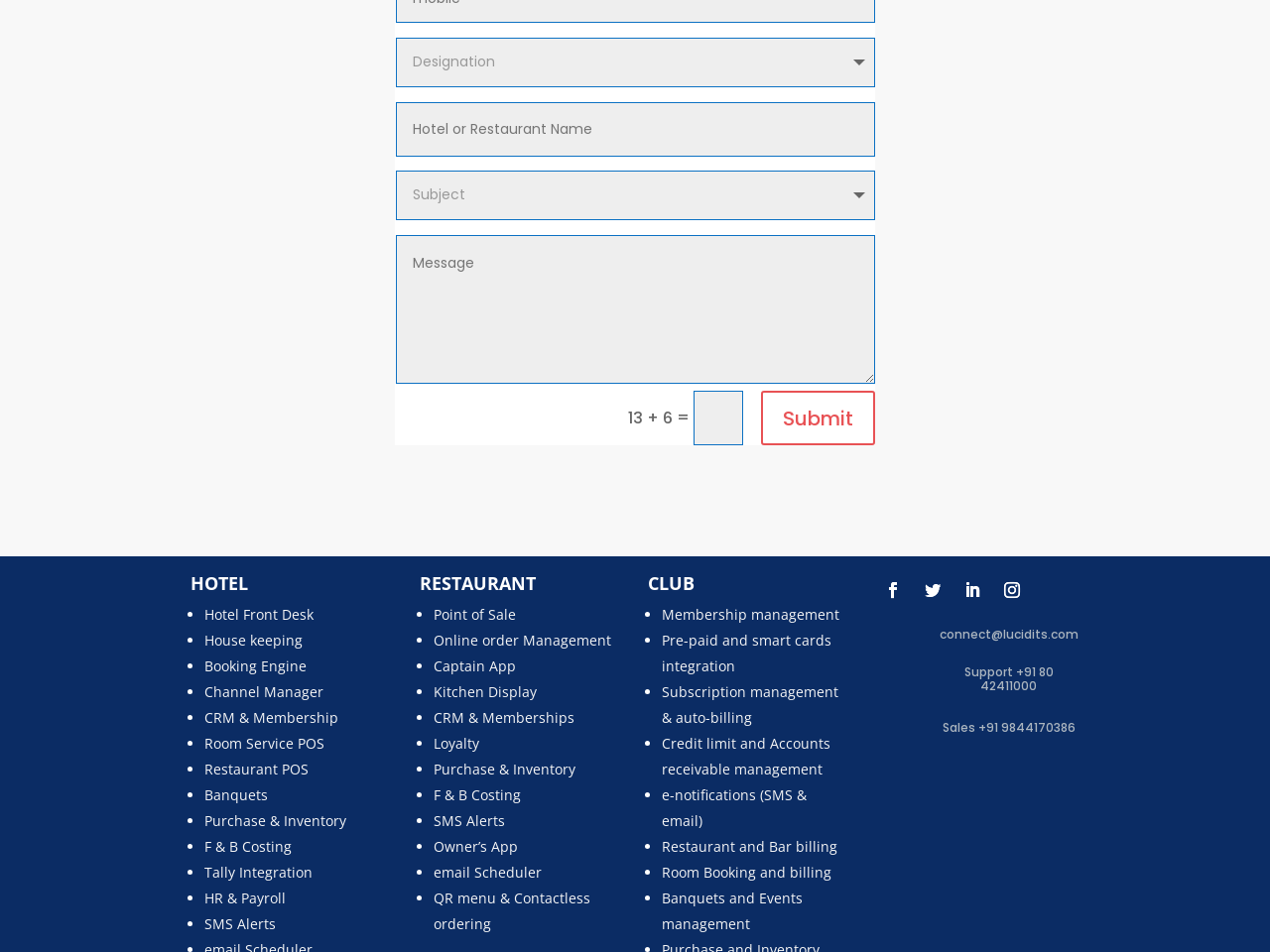Please determine the bounding box coordinates of the area that needs to be clicked to complete this task: 'Click the Submit button'. The coordinates must be four float numbers between 0 and 1, formatted as [left, top, right, bottom].

[0.599, 0.411, 0.689, 0.468]